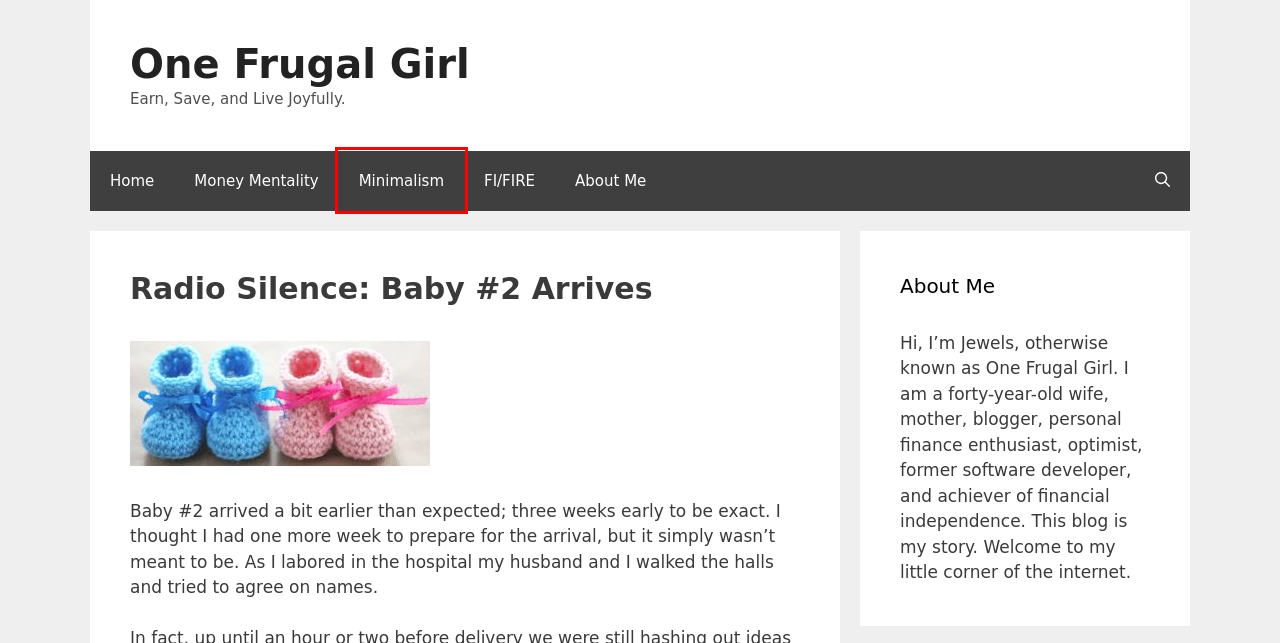Take a look at the provided webpage screenshot featuring a red bounding box around an element. Select the most appropriate webpage description for the page that loads after clicking on the element inside the red bounding box. Here are the candidates:
A. Money Mentality - One Frugal Girl
B. Medical Insurance Update – Labor and Delivery Costs - One Frugal Girl
C. Minimalism - One Frugal Girl
D. One Frugal Girl - Earn, Save, and Live Joyfully.
E. Financial Independence - One Frugal Girl
F. About Me - One Frugal Girl
G. Privacy Policy & Disclaimer - One Frugal Girl
H. A Guide to Saving for Maternity Leave - One Frugal Girl

C